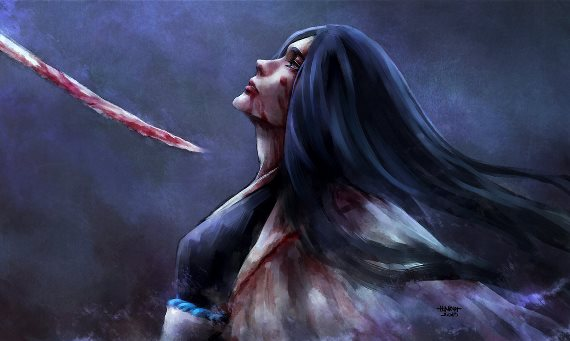What is faintly indicated in the background?
Using the visual information, reply with a single word or short phrase.

a looming sword